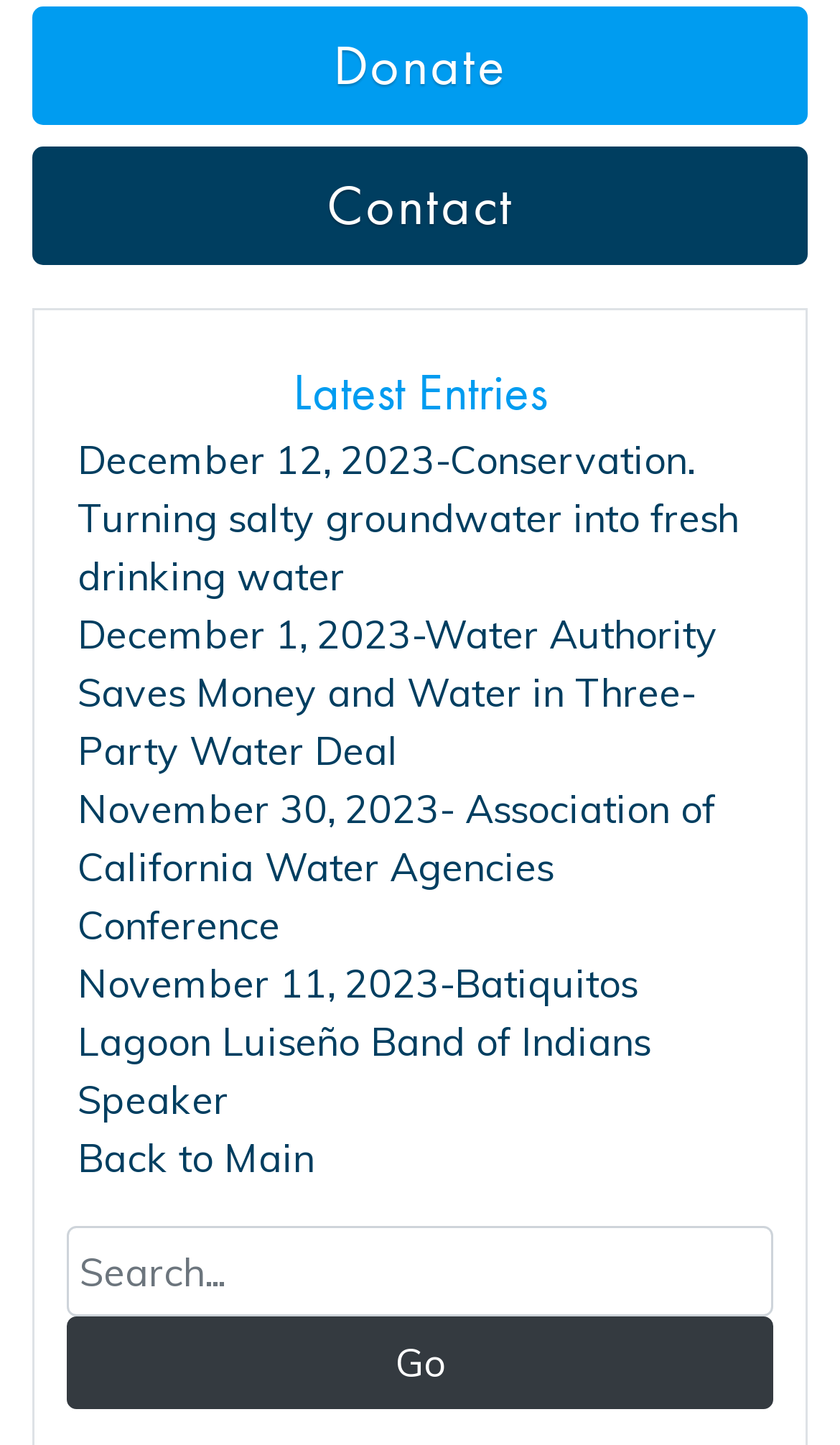Find the bounding box coordinates of the clickable area required to complete the following action: "Search for something".

[0.079, 0.848, 0.921, 0.912]